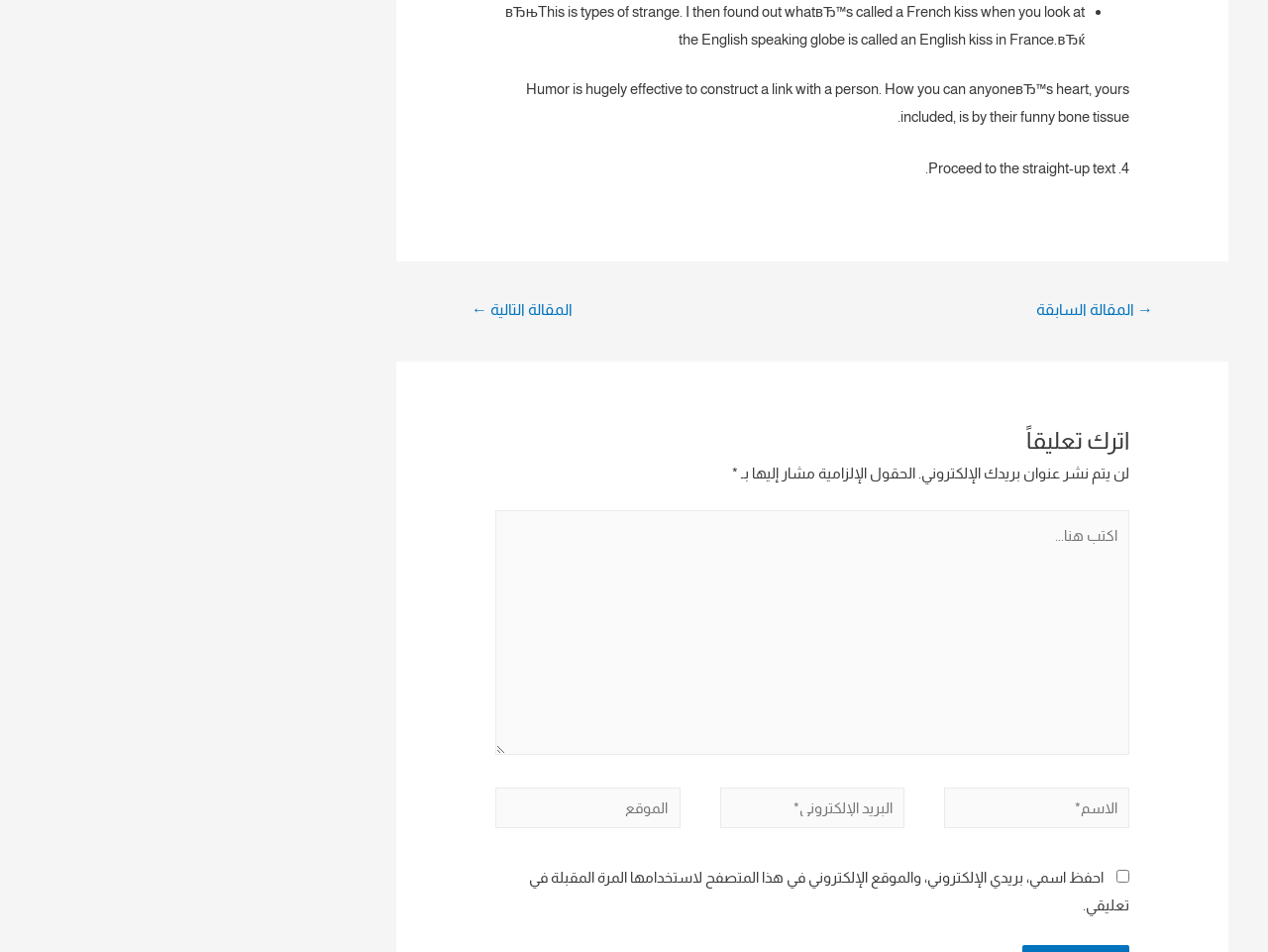Analyze the image and provide a detailed answer to the question: What is the purpose of the checkbox?

The checkbox has the text 'احفظ اسمي، بريدي الإلكتروني، والموقع الإلكتروني في هذا المتصفح لاستخدامها المرة المقبلة في تعليقي.' which means 'Save my name, email, and website in this browser for the next time I comment.' This suggests that the purpose of the checkbox is to save the user's information for future comments.